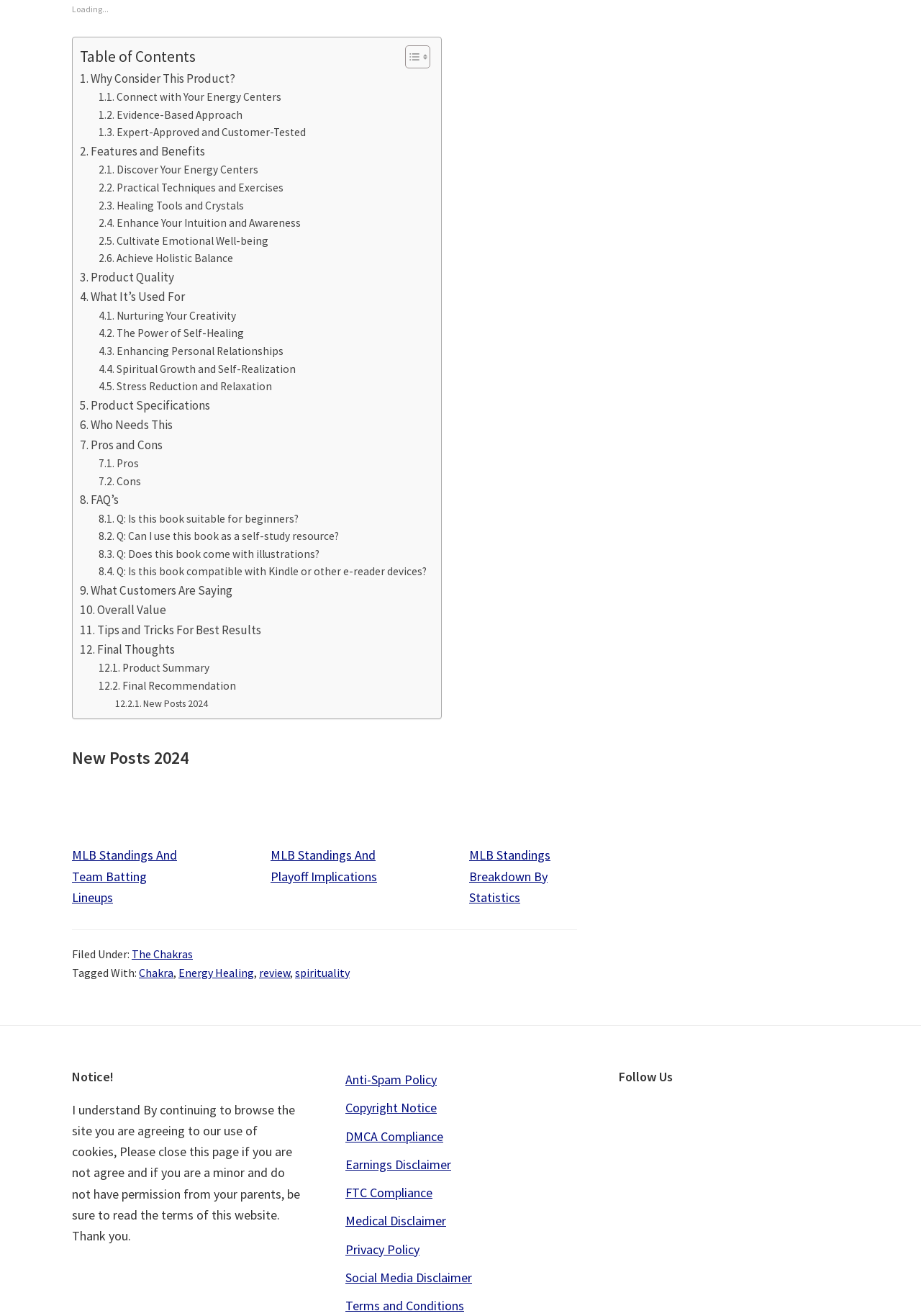Please analyze the image and provide a thorough answer to the question:
What is the theme of the update mentioned on the webpage?

I determined the theme of the update by reading the text associated with the 'StaticText' element, which mentions 'Happy Halloween!!!'.